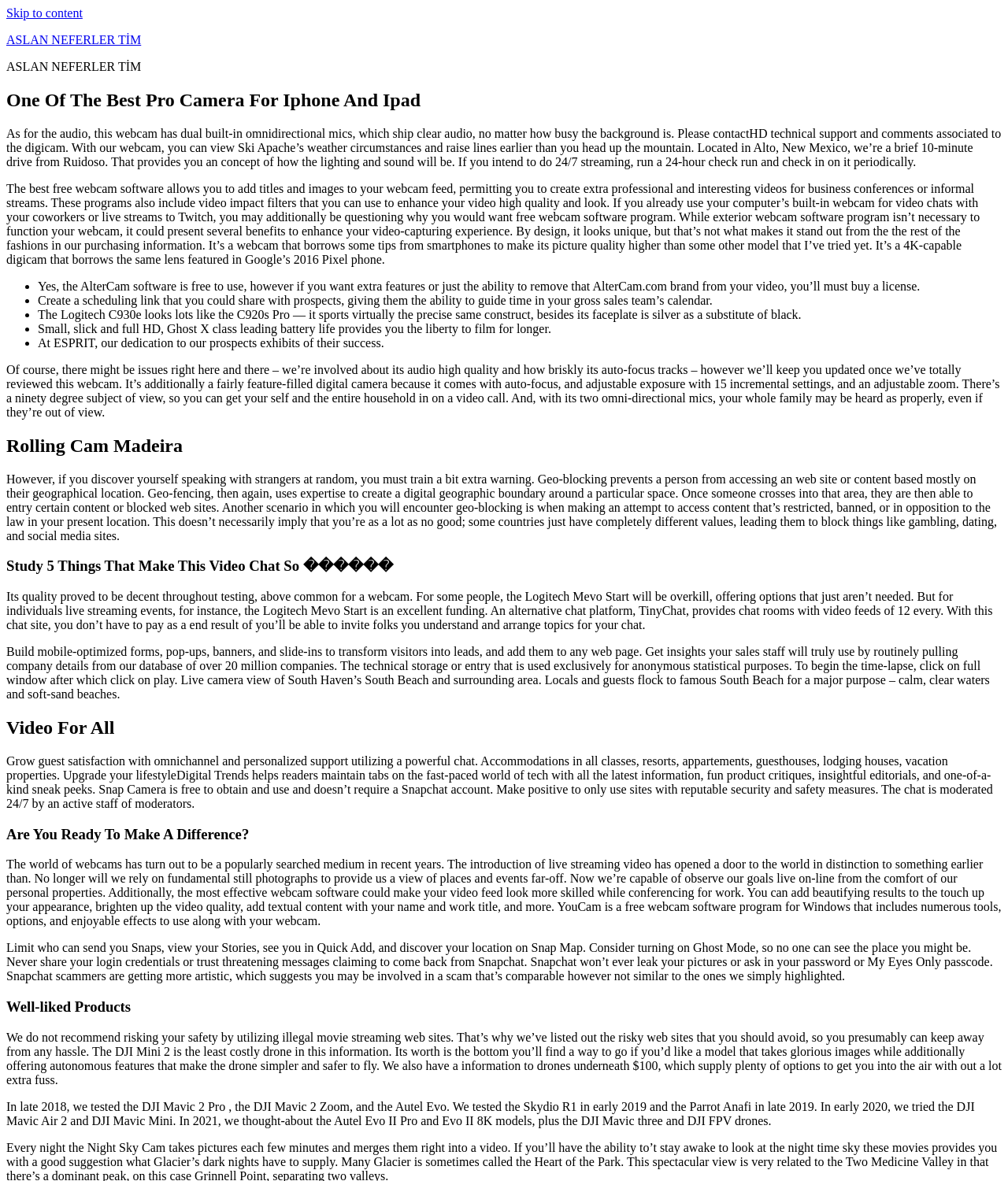Answer the following query with a single word or phrase:
What is the purpose of the webcam software mentioned on this webpage?

To enhance video quality